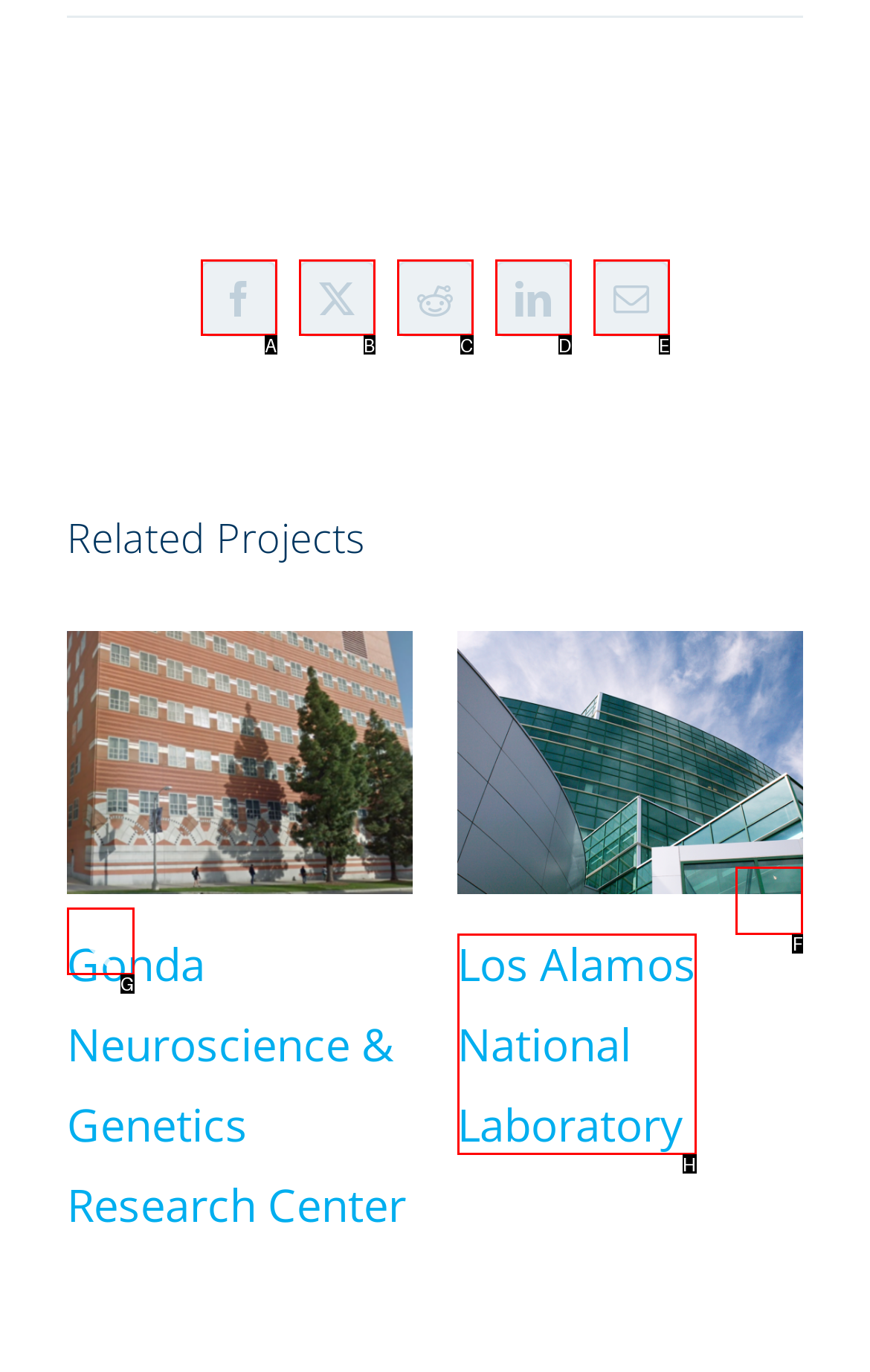To complete the instruction: Click Next slide, which HTML element should be clicked?
Respond with the option's letter from the provided choices.

F